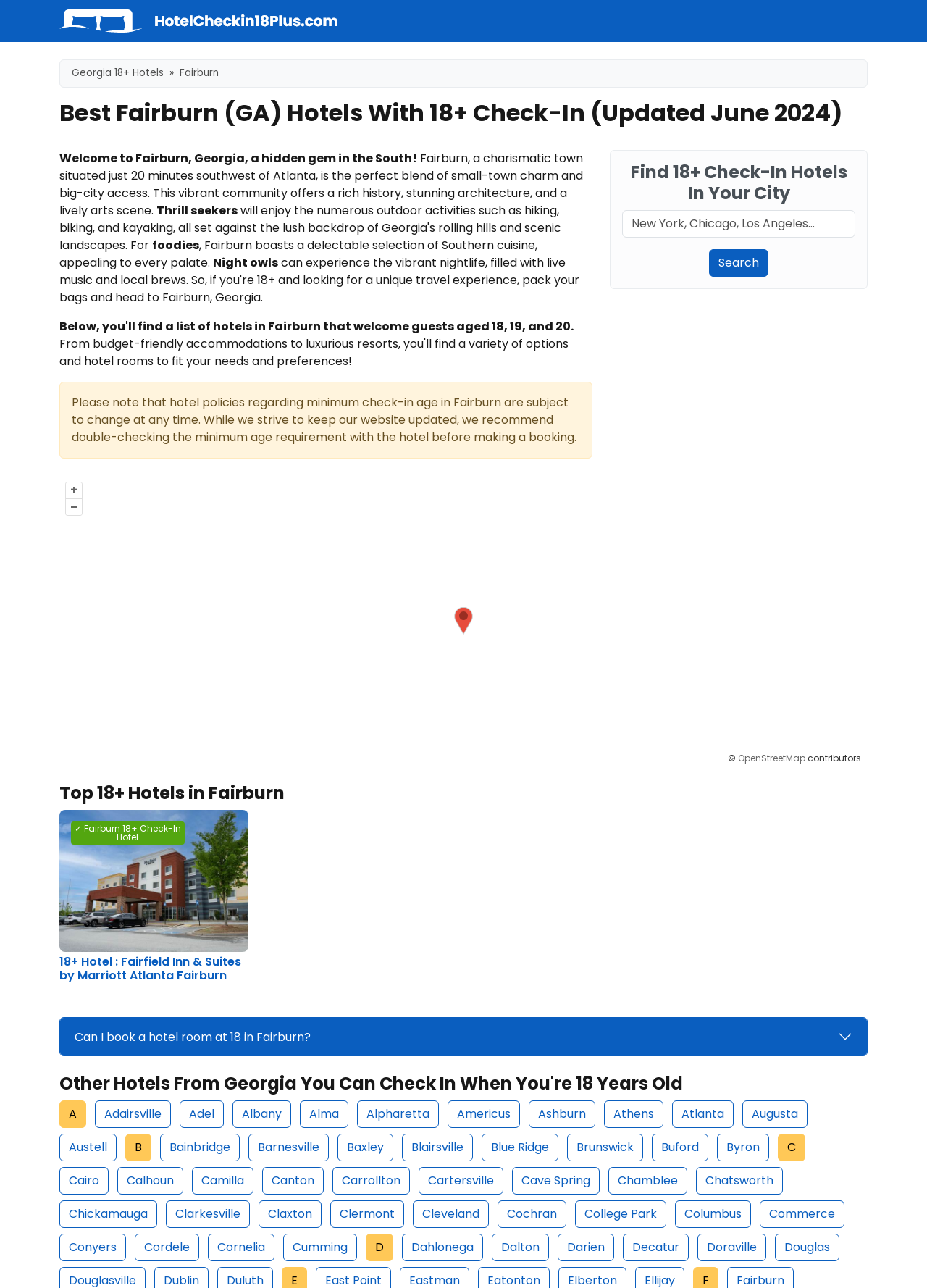From the webpage screenshot, predict the bounding box coordinates (top-left x, top-left y, bottom-right x, bottom-right y) for the UI element described here: parent_node: Devashish Vaid aria-label="author-photo"

None